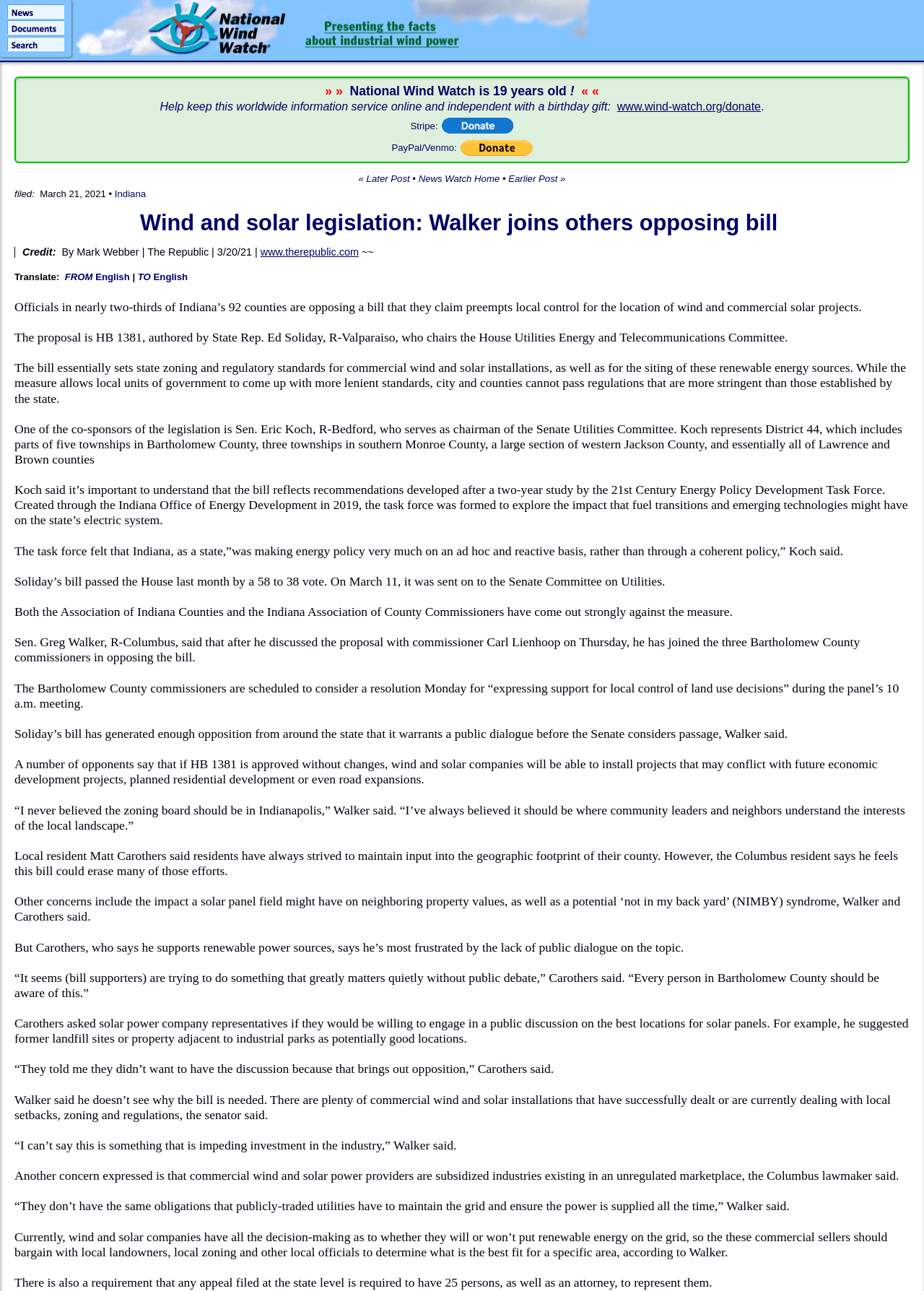Please find the bounding box for the UI component described as follows: "Introduction".

None